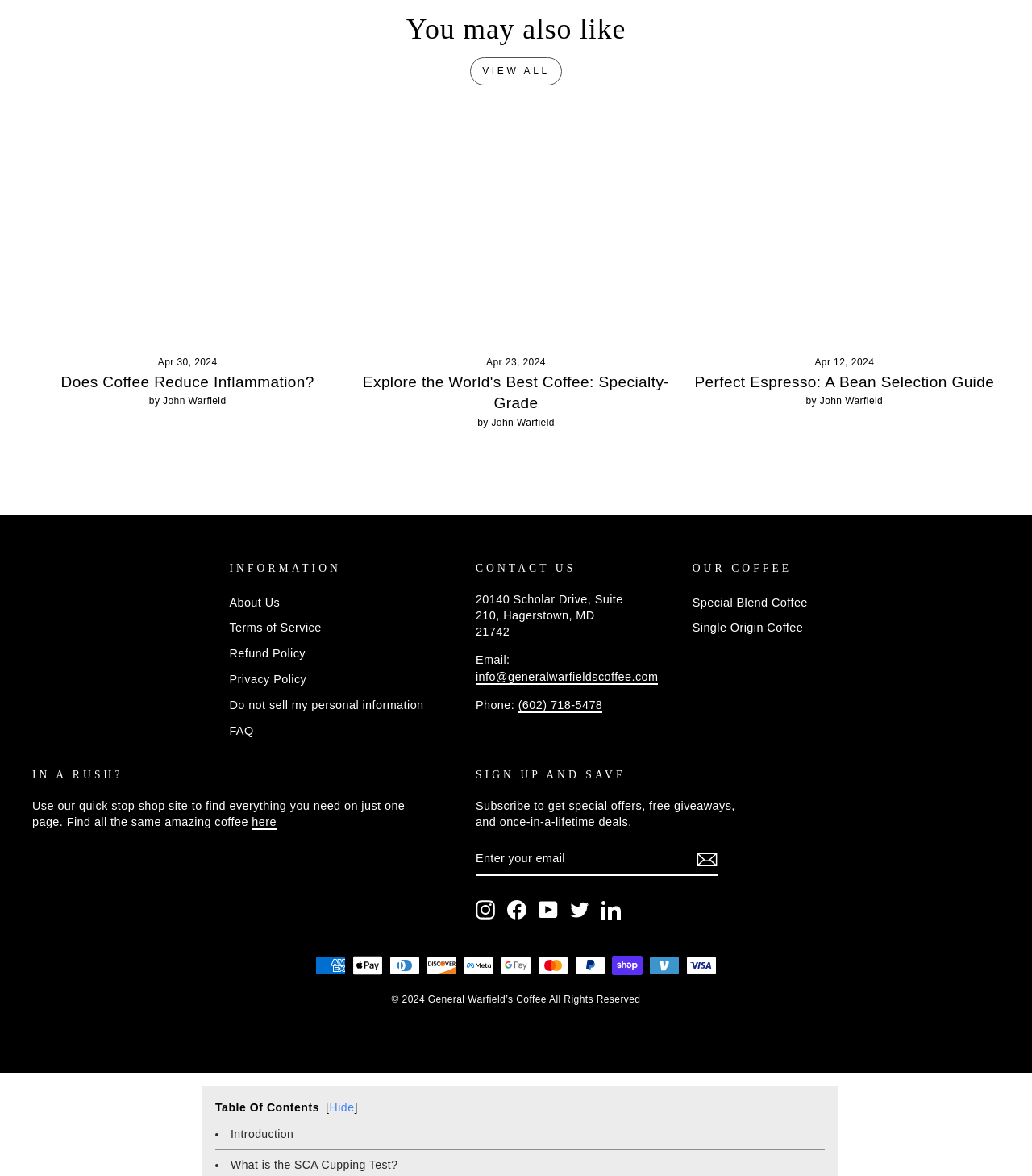Identify the bounding box for the UI element described as: "Hide Show Table of Contents". Ensure the coordinates are four float numbers between 0 and 1, formatted as [left, top, right, bottom].

[0.316, 0.935, 0.347, 0.95]